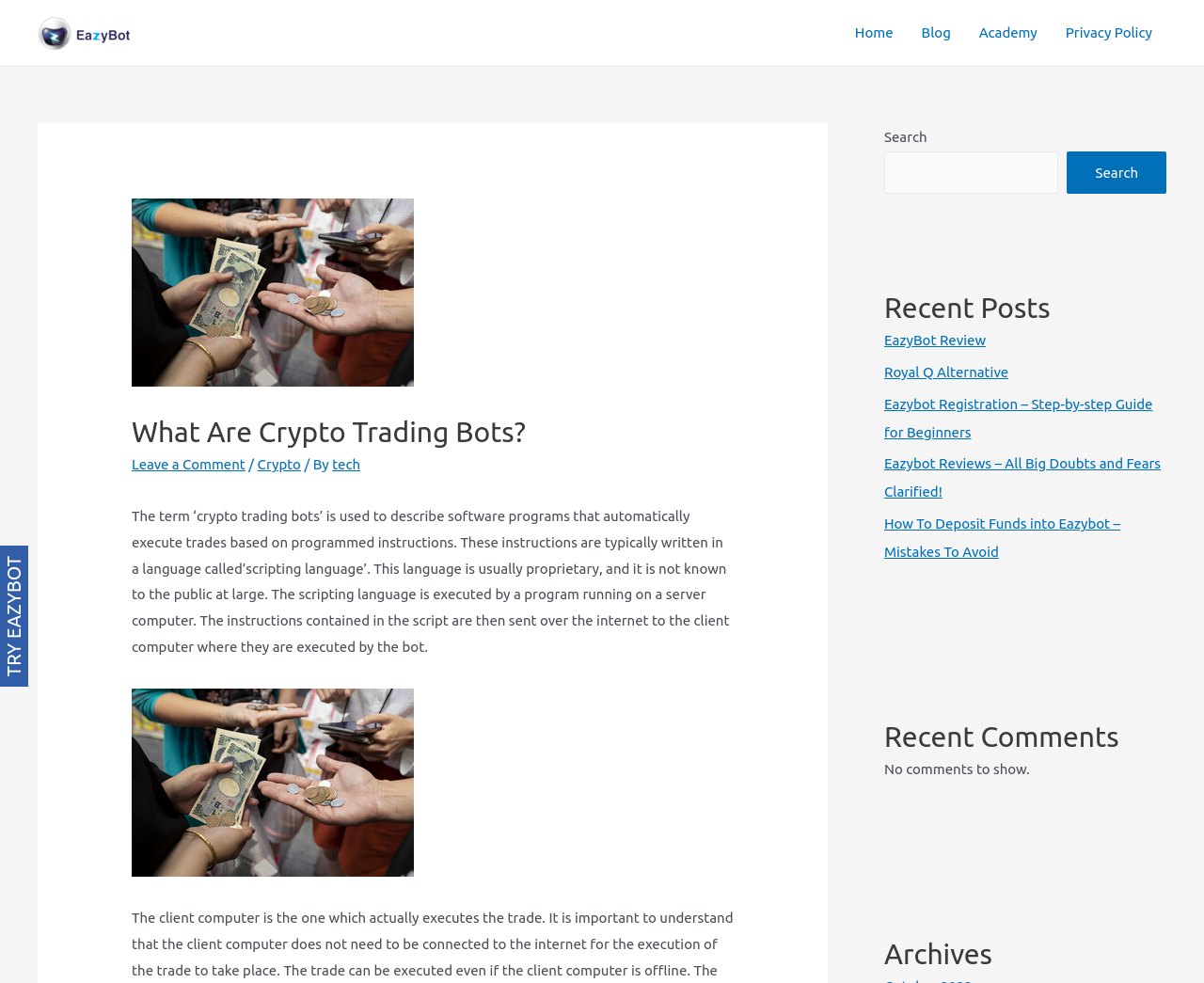Please identify the bounding box coordinates of the element I should click to complete this instruction: 'Search for something'. The coordinates should be given as four float numbers between 0 and 1, like this: [left, top, right, bottom].

[0.734, 0.154, 0.879, 0.197]